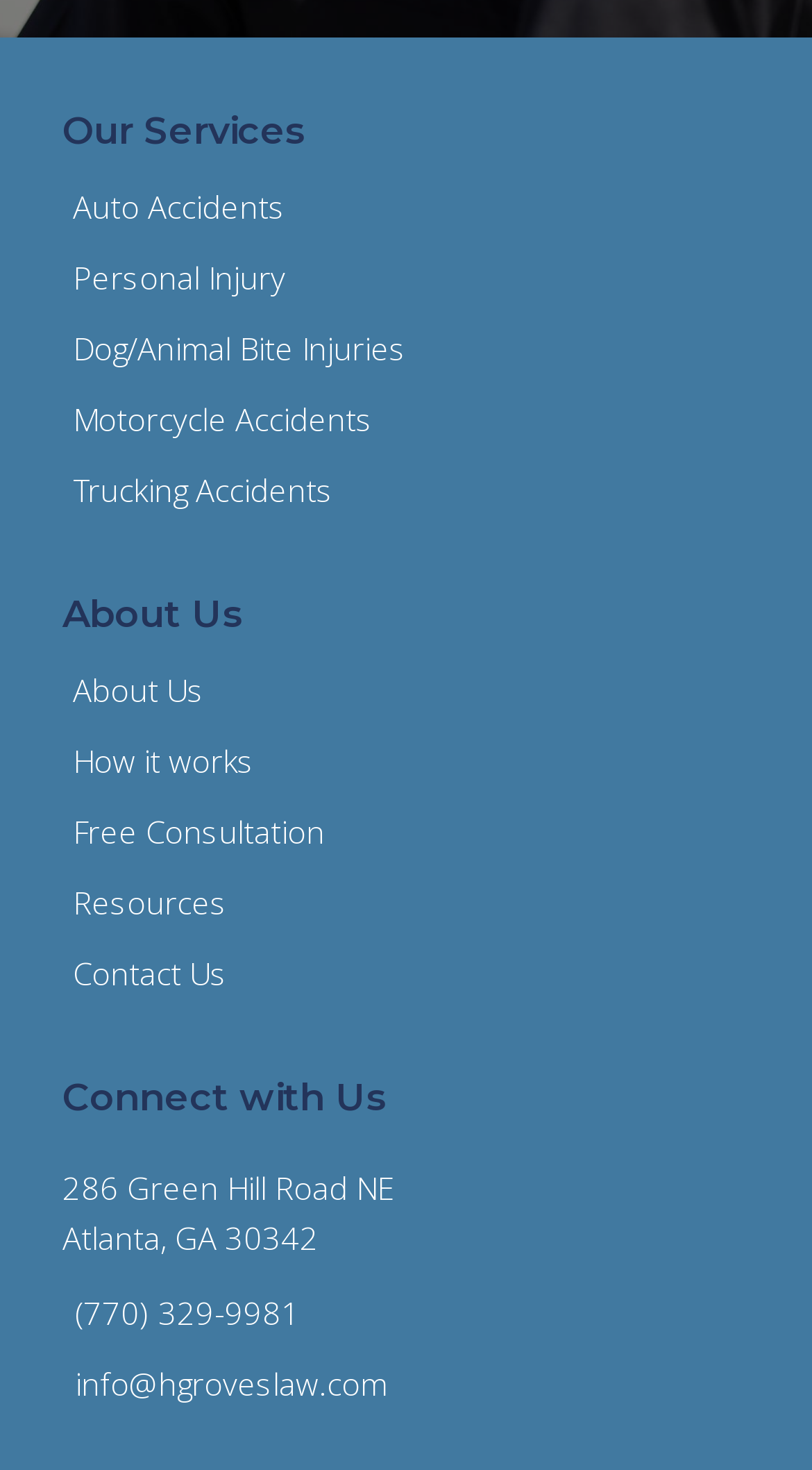Identify the bounding box coordinates of the area that should be clicked in order to complete the given instruction: "Click on the 'See all' link". The bounding box coordinates should be four float numbers between 0 and 1, i.e., [left, top, right, bottom].

None